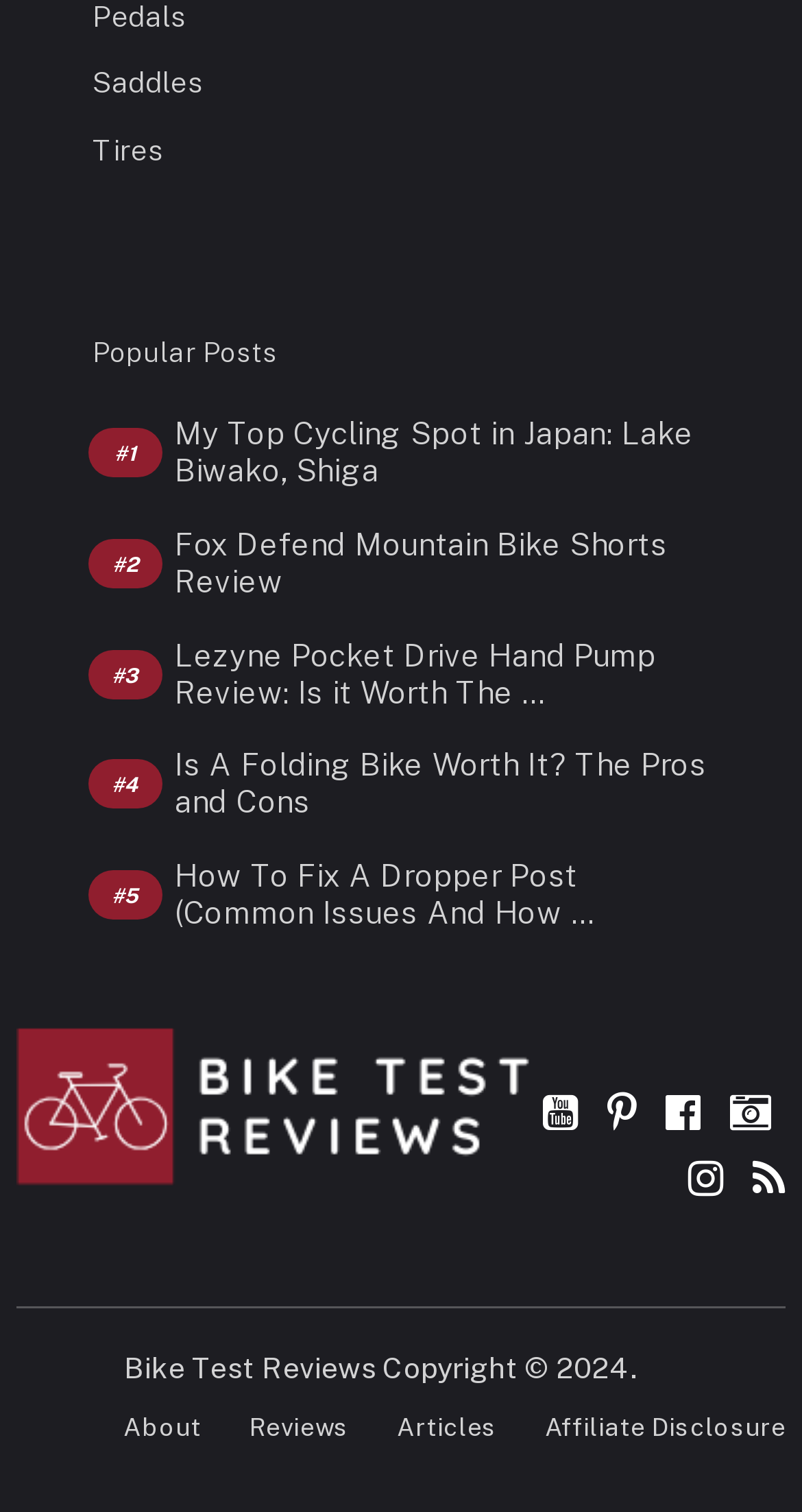What is the purpose of the icons at the bottom?
Refer to the image and provide a one-word or short phrase answer.

Social media links